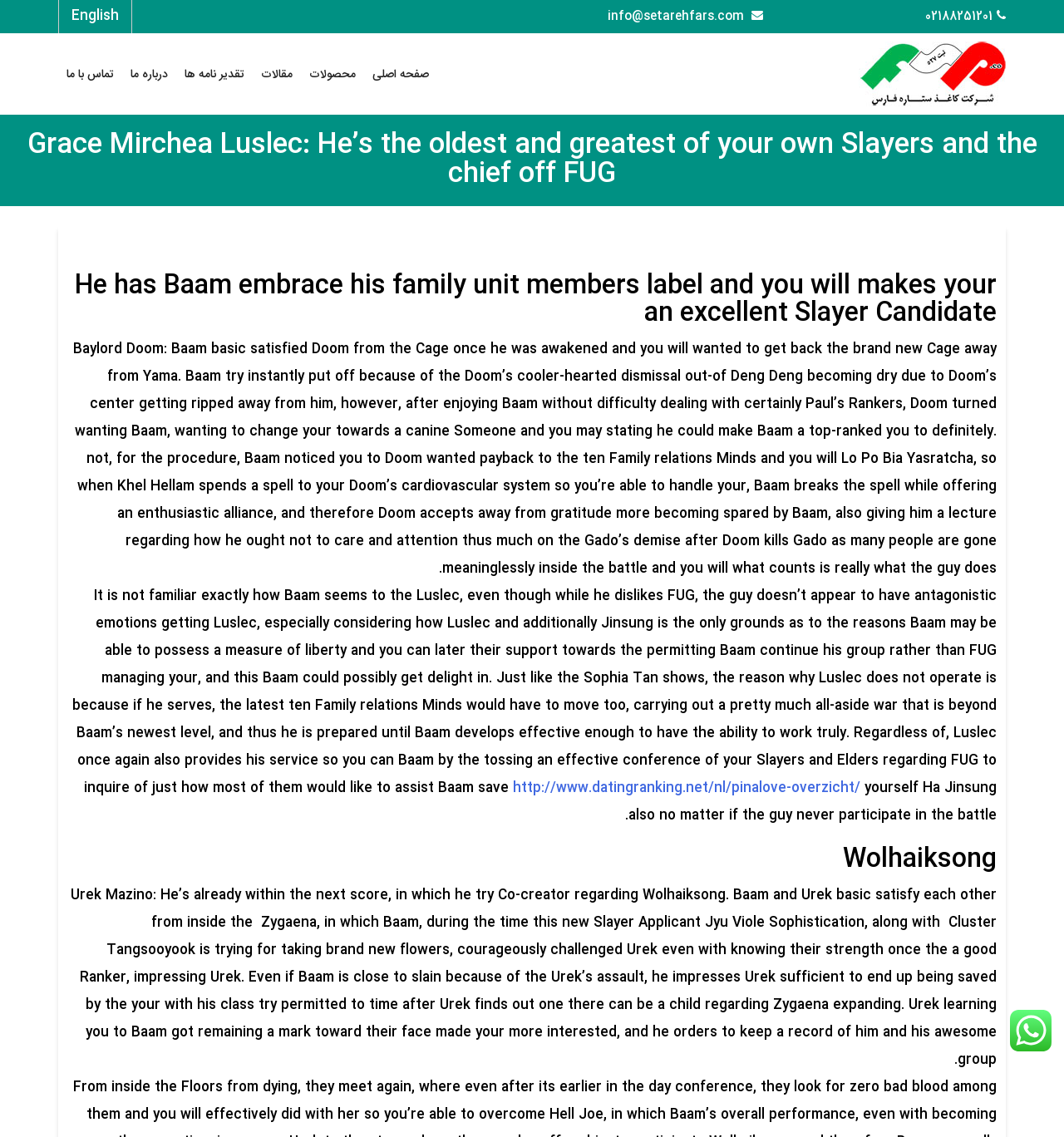What is the name of the person mentioned in the second paragraph?
Please analyze the image and answer the question with as much detail as possible.

I found the name of the person by reading the second paragraph, where I saw a static text element with the text 'He has Baam embrace his family unit members label and you will makes your an excellent Slayer Candidate'.